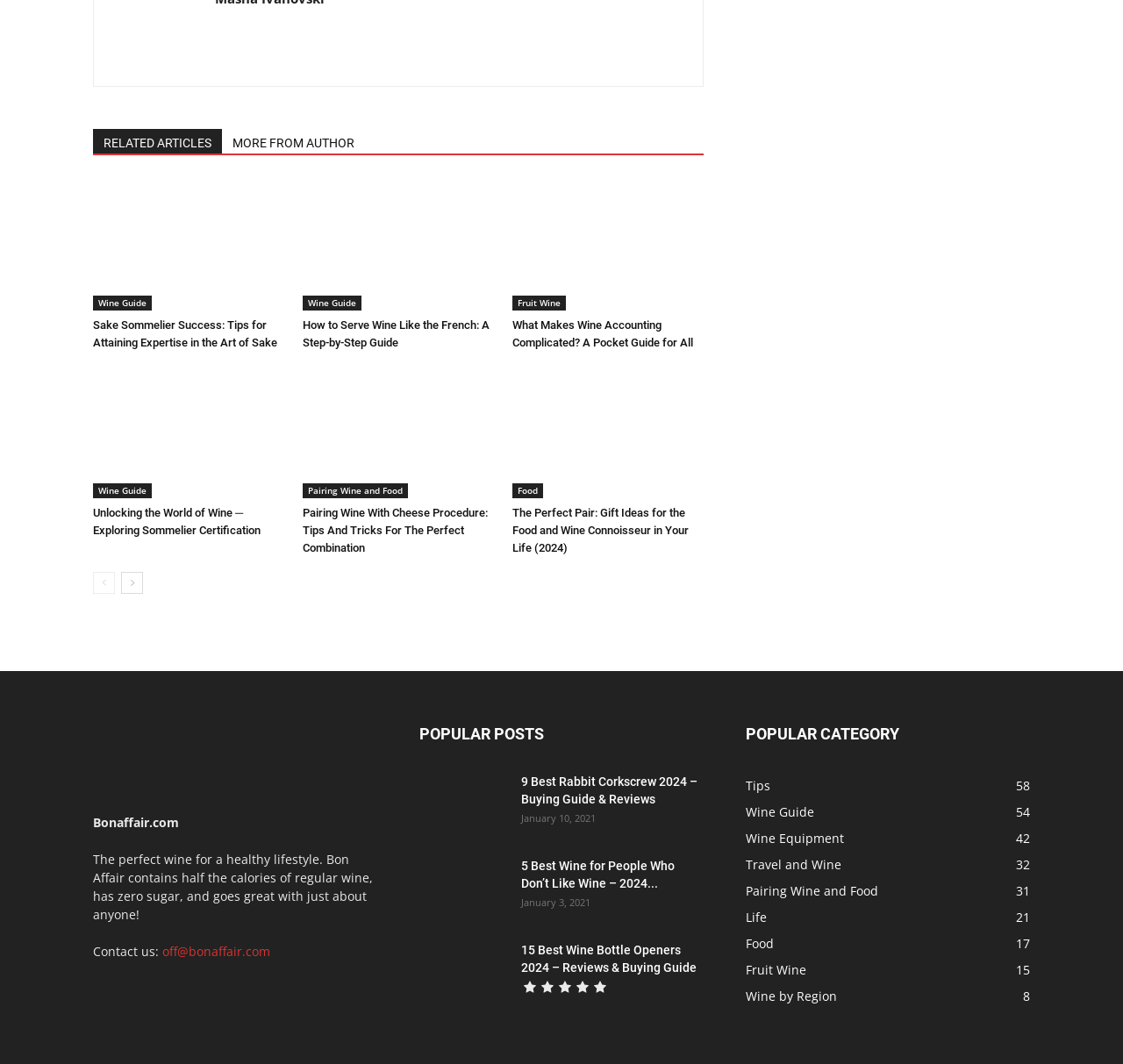Based on the element description "Pairing Wine and Food", predict the bounding box coordinates of the UI element.

[0.27, 0.454, 0.363, 0.468]